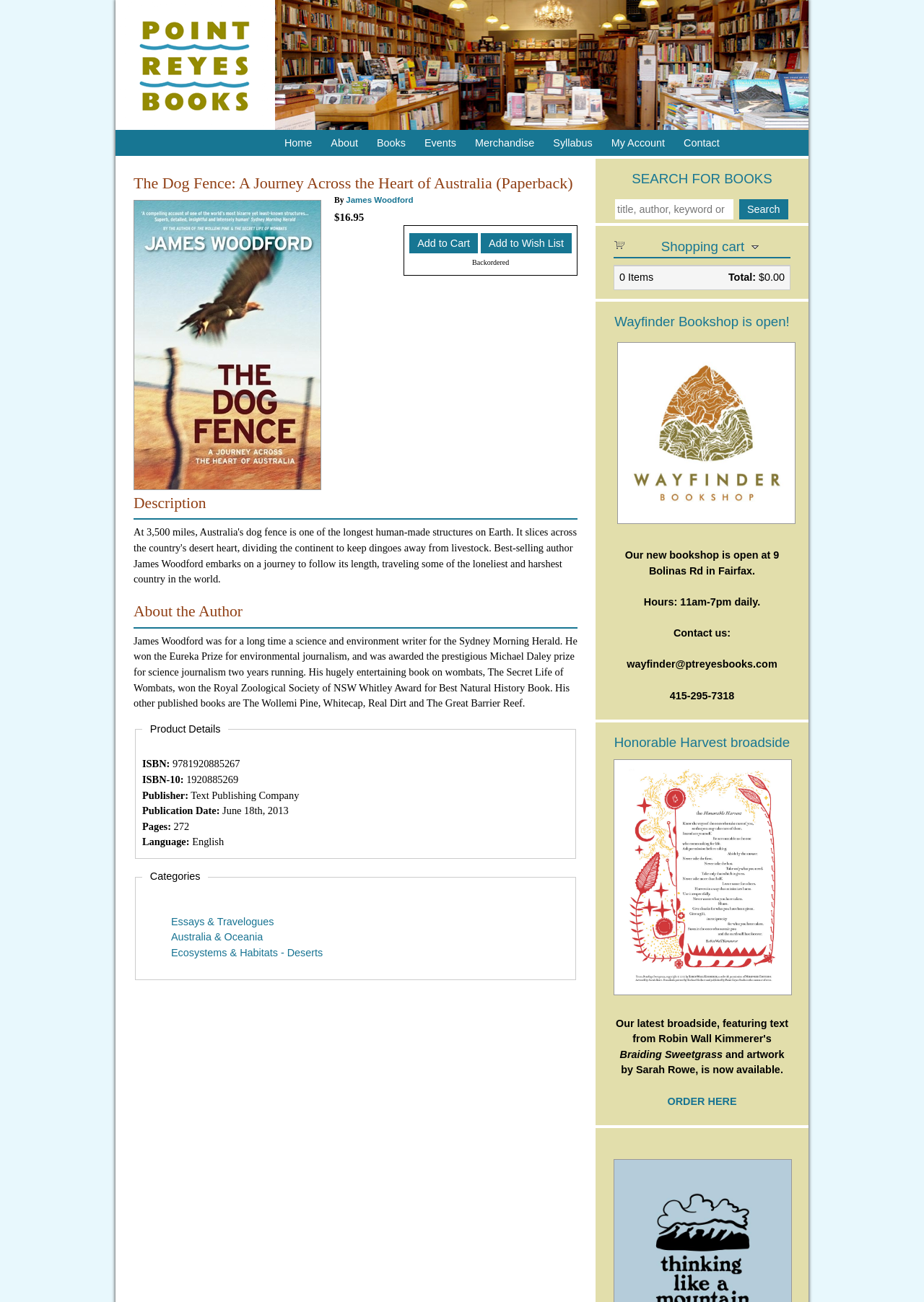Given the webpage screenshot and the description, determine the bounding box coordinates (top-left x, top-left y, bottom-right x, bottom-right y) that define the location of the UI element matching this description: Essays & Travelogues

[0.185, 0.703, 0.296, 0.712]